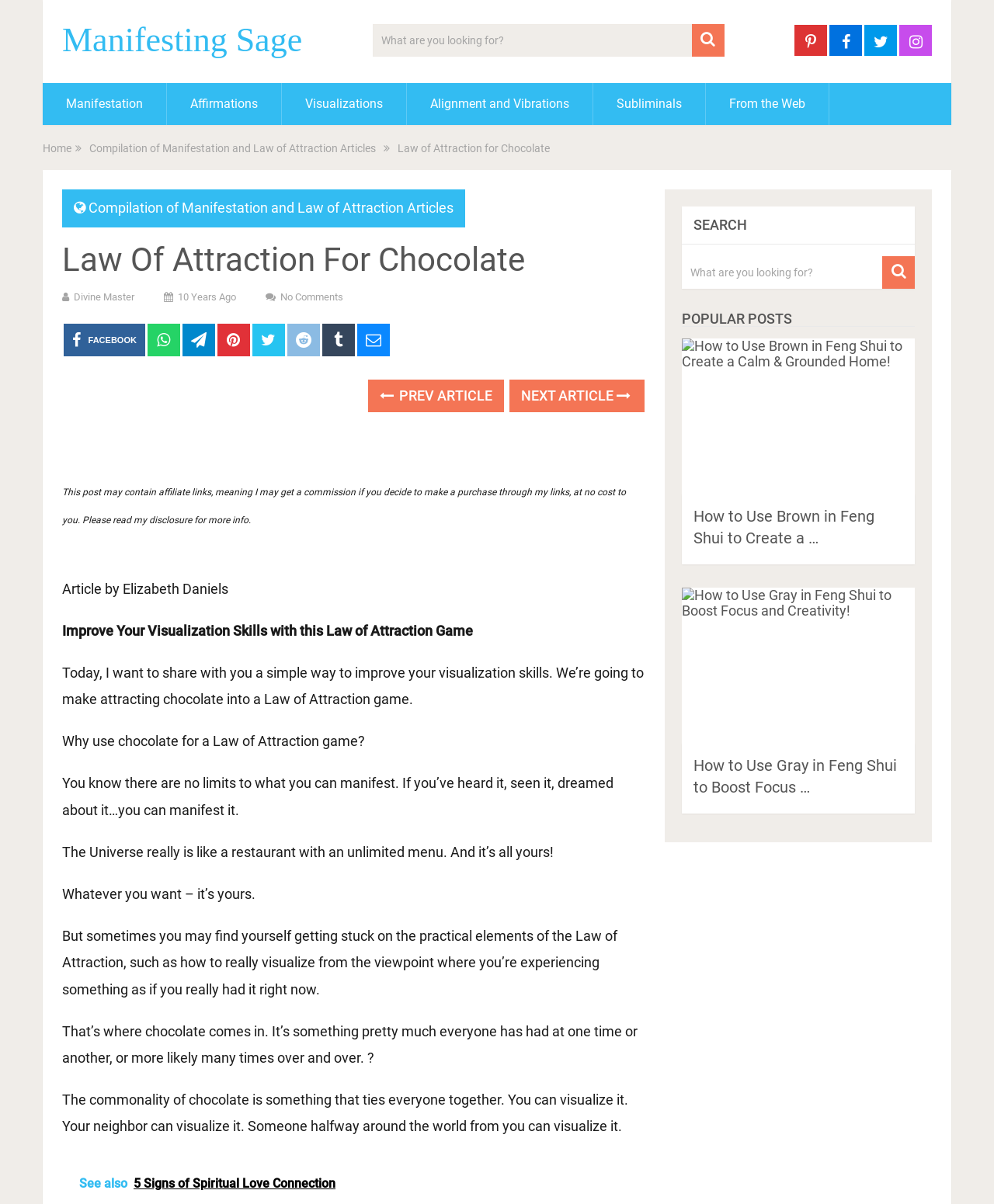Determine the bounding box coordinates of the section to be clicked to follow the instruction: "Click on Manifestation". The coordinates should be given as four float numbers between 0 and 1, formatted as [left, top, right, bottom].

[0.043, 0.069, 0.167, 0.104]